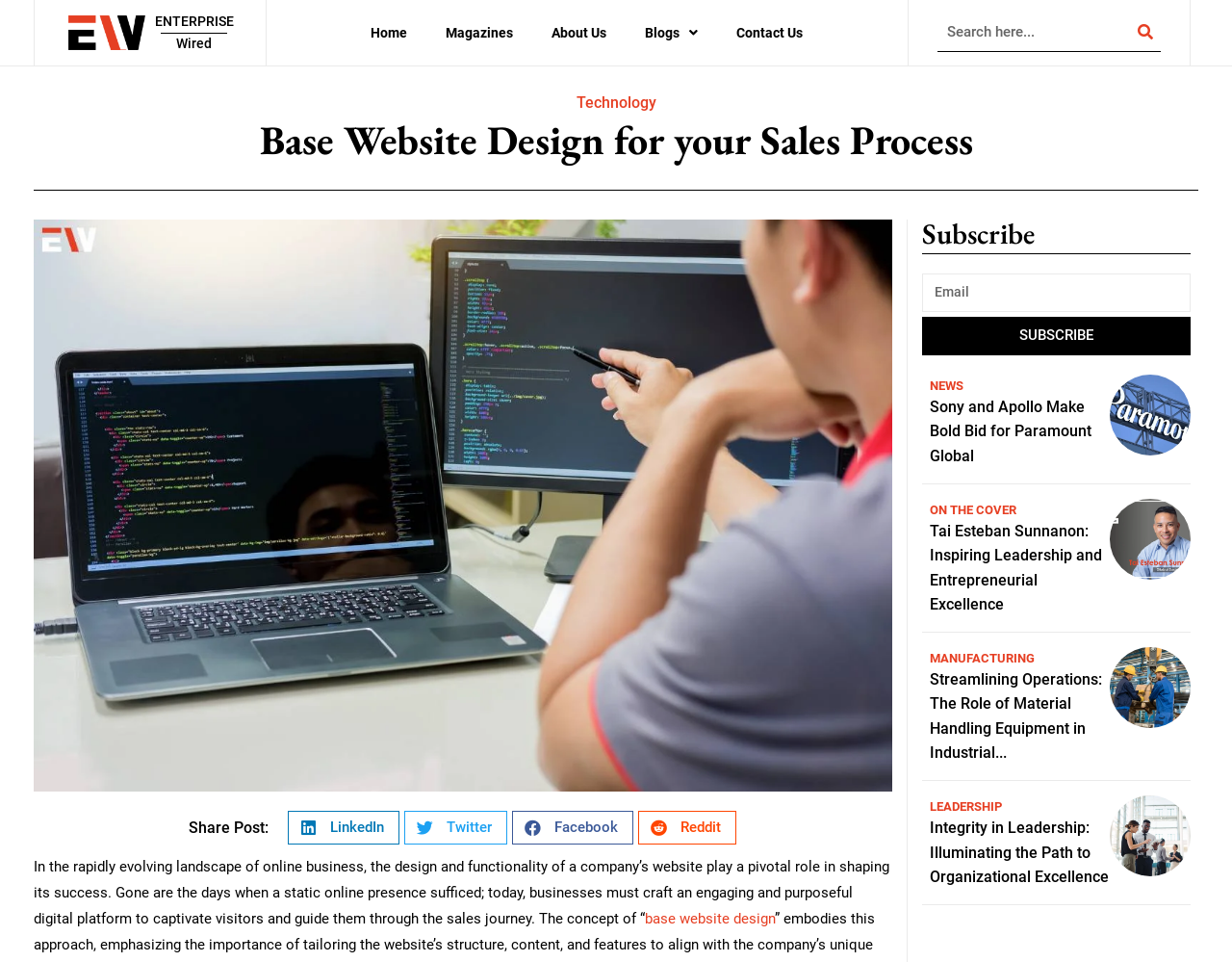Please give a concise answer to this question using a single word or phrase: 
How many social media sharing options are available?

4